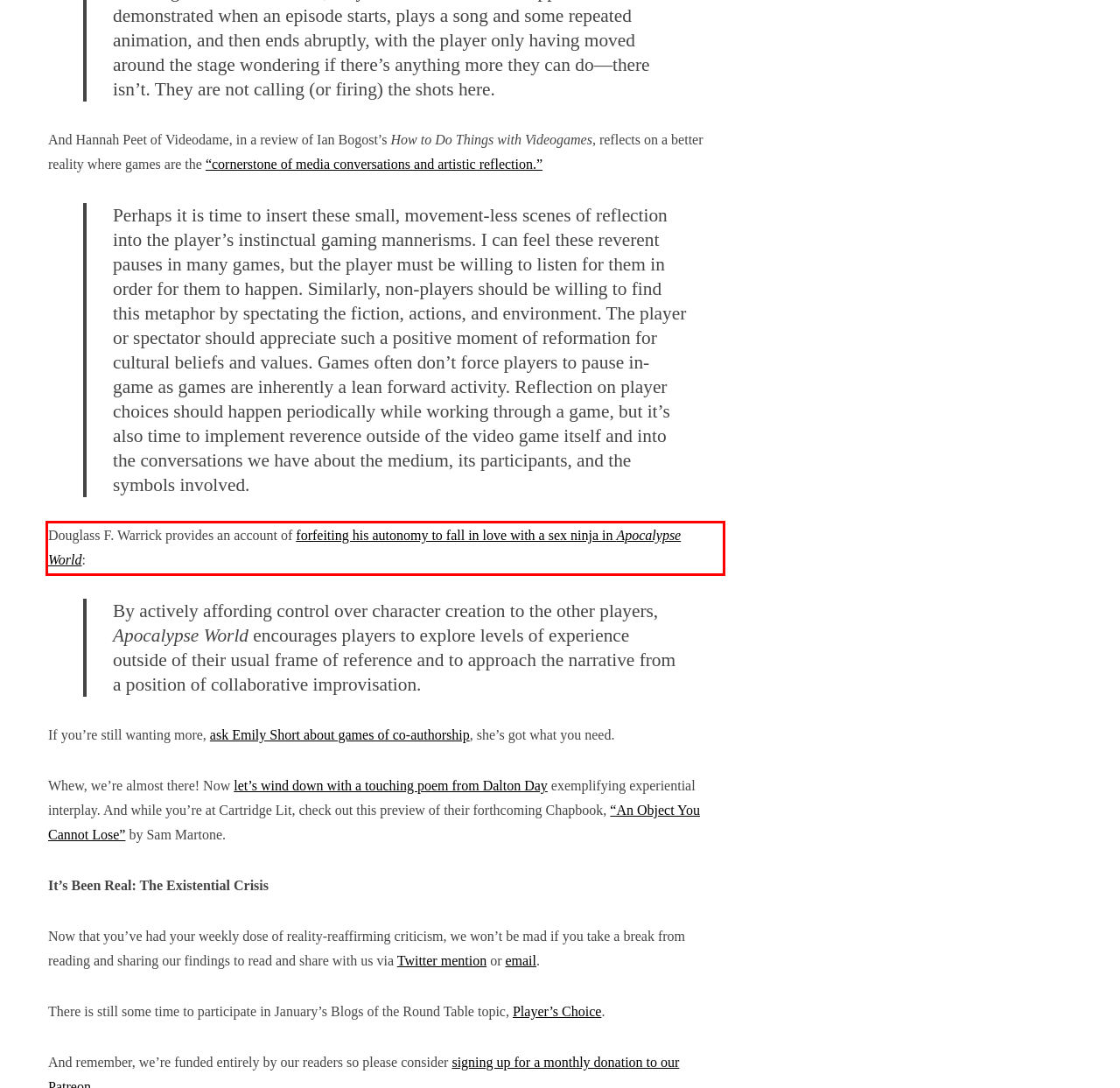Please look at the webpage screenshot and extract the text enclosed by the red bounding box.

Douglass F. Warrick provides an account of forfeiting his autonomy to fall in love with a sex ninja in Apocalypse World: